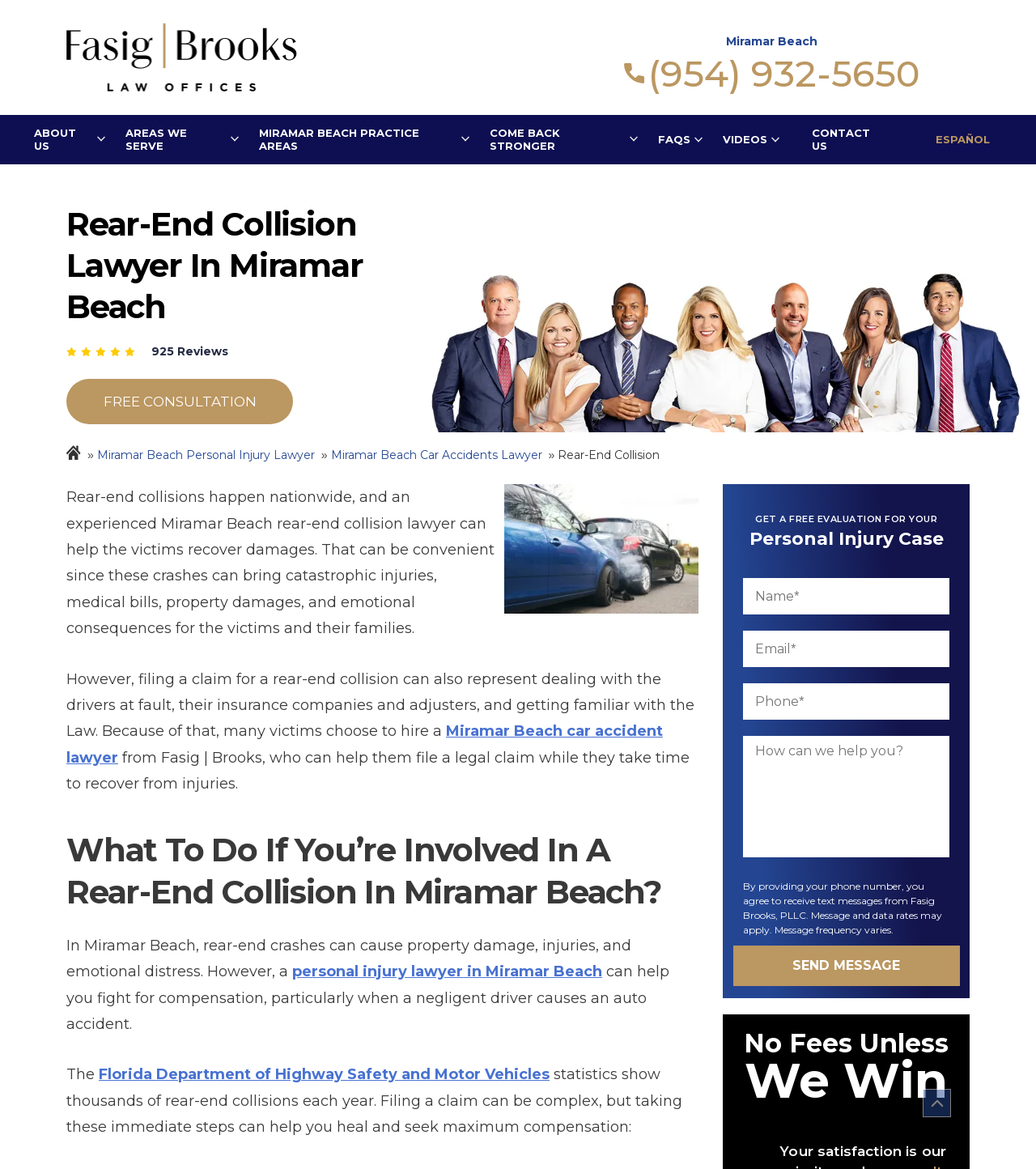What type of cases does the law firm handle?
Can you give a detailed and elaborate answer to the question?

I found the answer by looking at the various links and headings on the webpage, which suggest that the law firm handles personal injury cases, including rear-end collisions and car accidents.